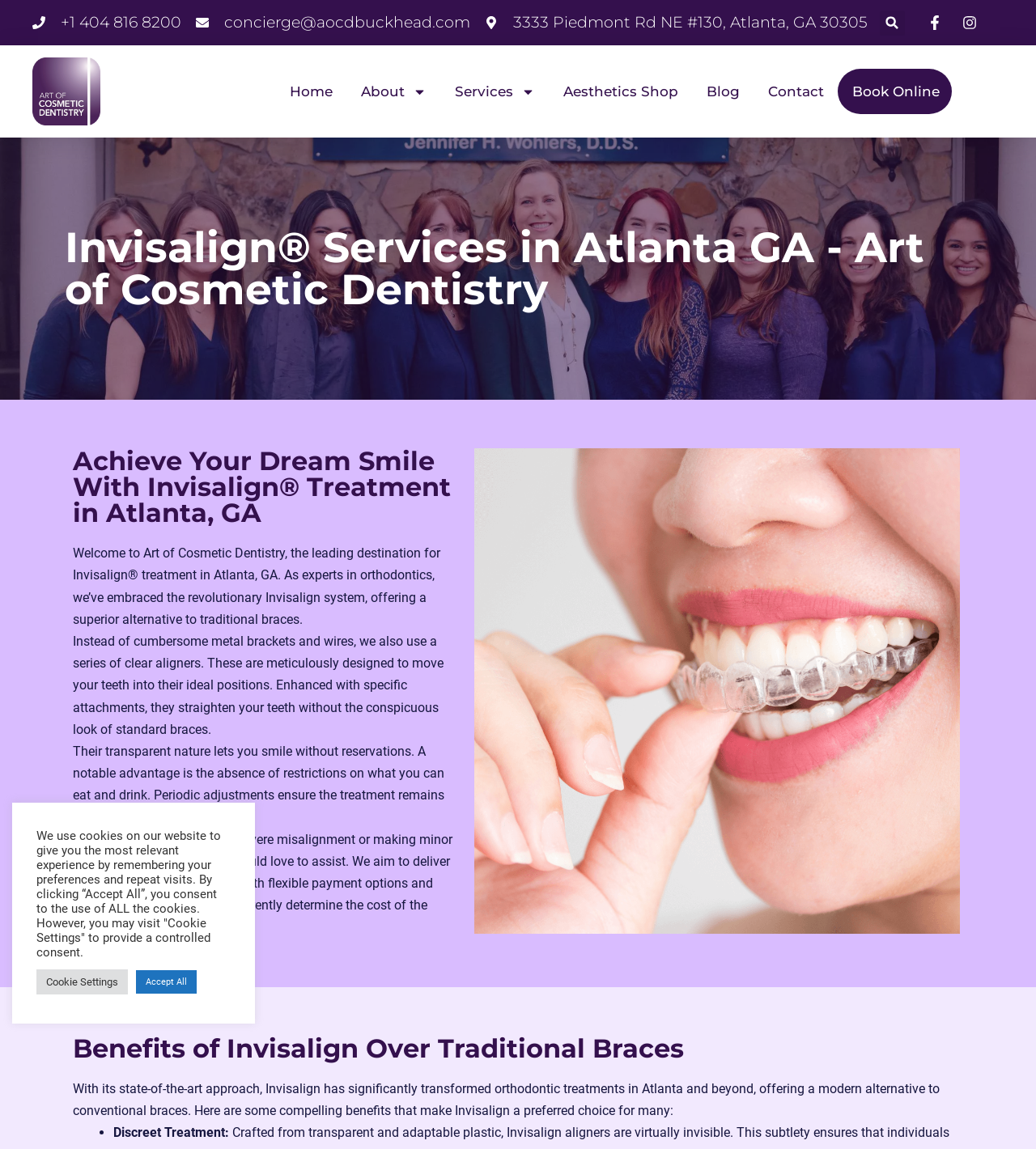Carefully examine the image and provide an in-depth answer to the question: What is the main benefit of Invisalign over traditional braces?

I found the answer by reading the section 'Benefits of Invisalign Over Traditional Braces'. The first point listed is 'Discreet Treatment:', which suggests that one of the main benefits of Invisalign is that it is discreet.